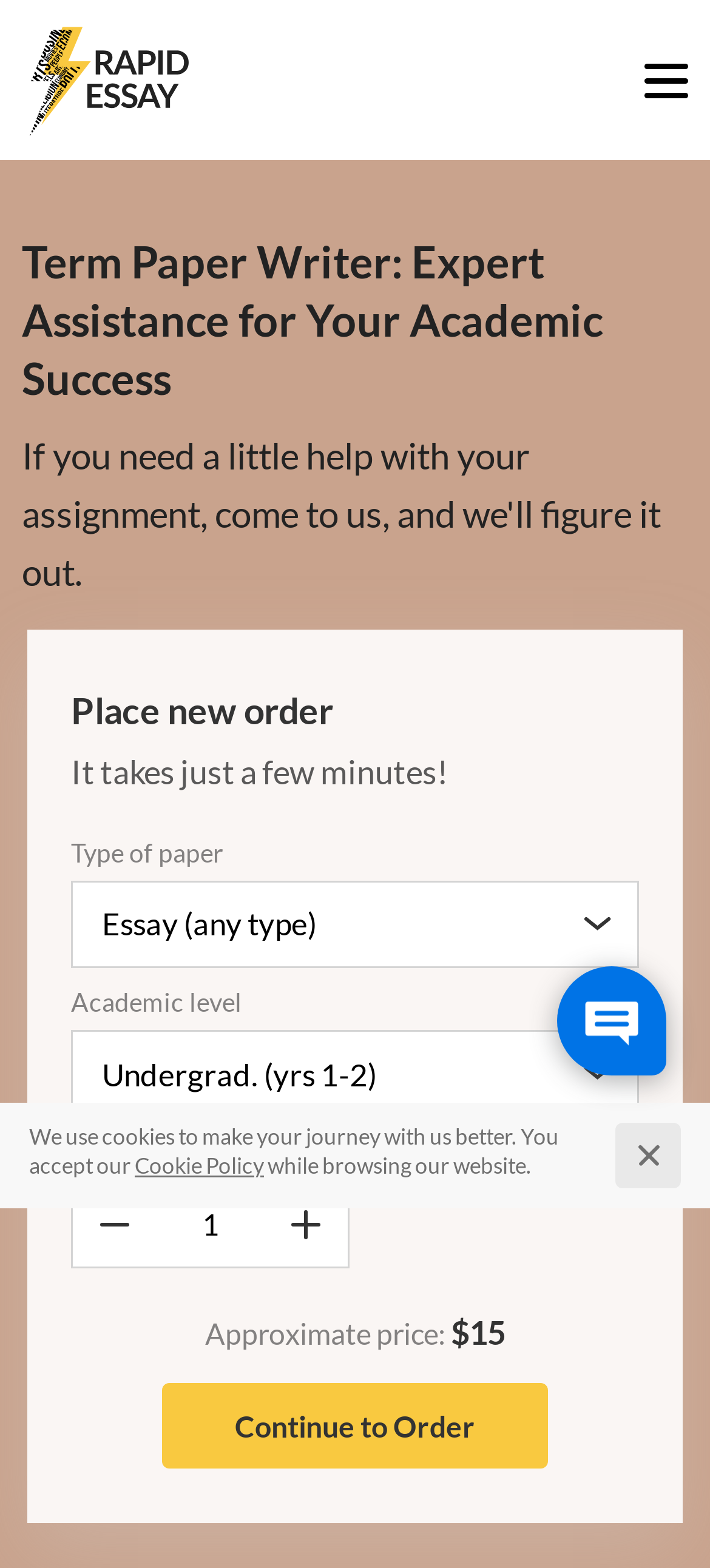Locate the bounding box of the UI element described in the following text: "Learn About CLM".

None